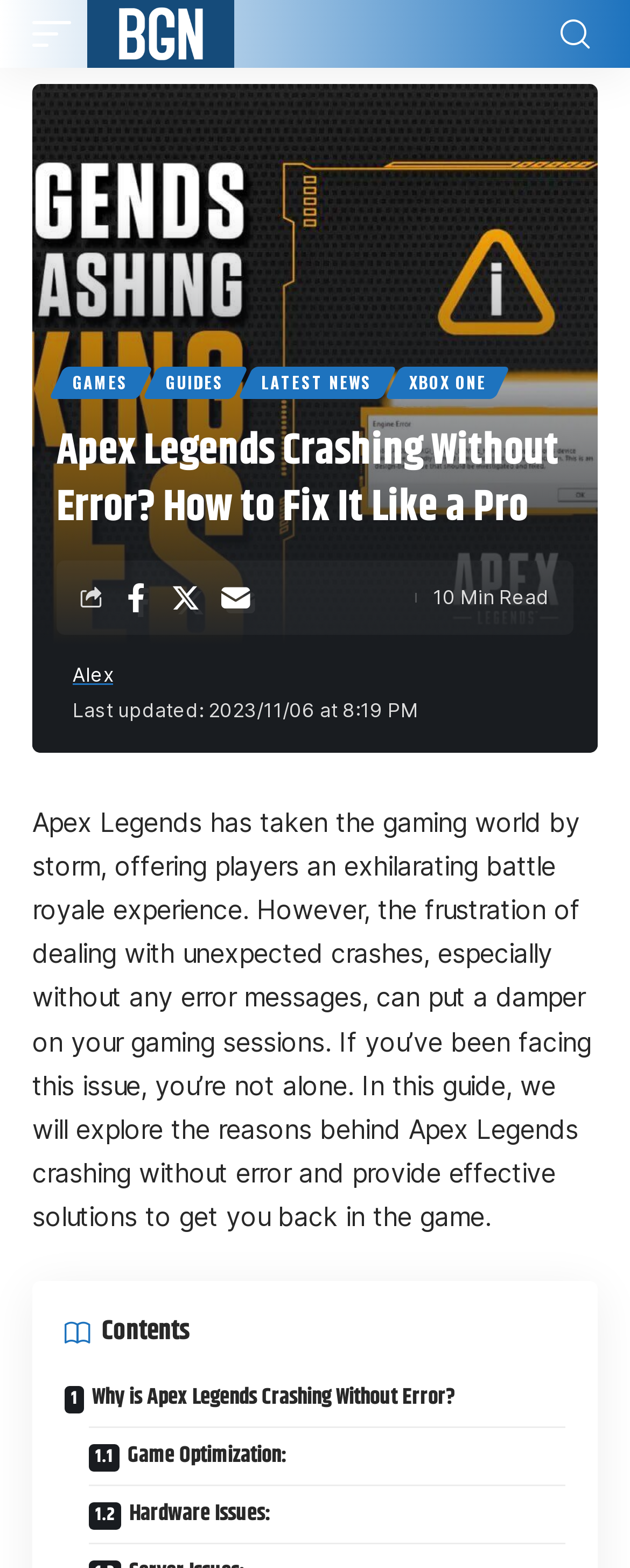How long does it take to read this article?
Respond to the question with a well-detailed and thorough answer.

I found the answer by looking at the static text element that says '10 Min Read' near the top of the webpage.